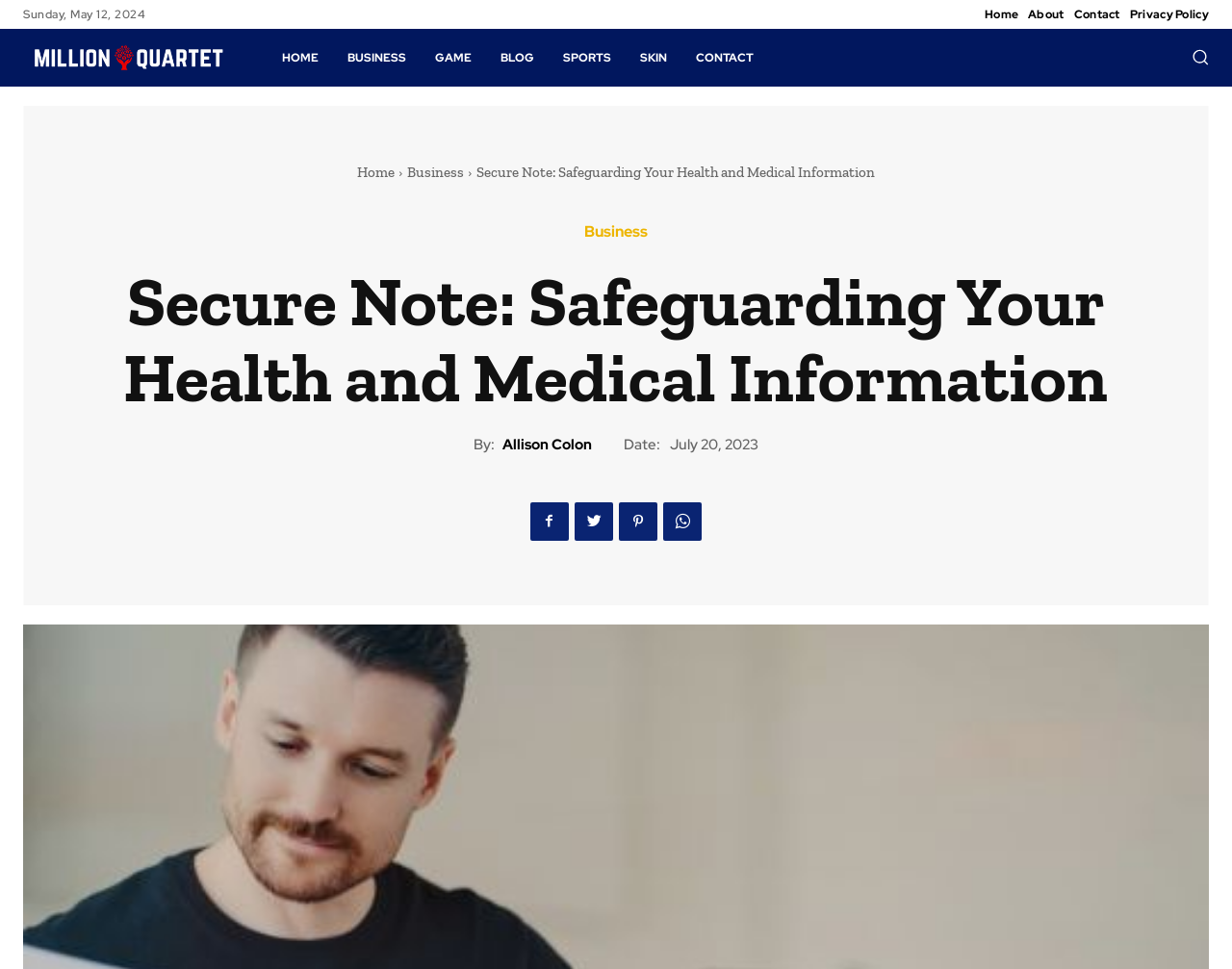Provide a brief response to the question below using a single word or phrase: 
How many sections are in the secondary menu?

6